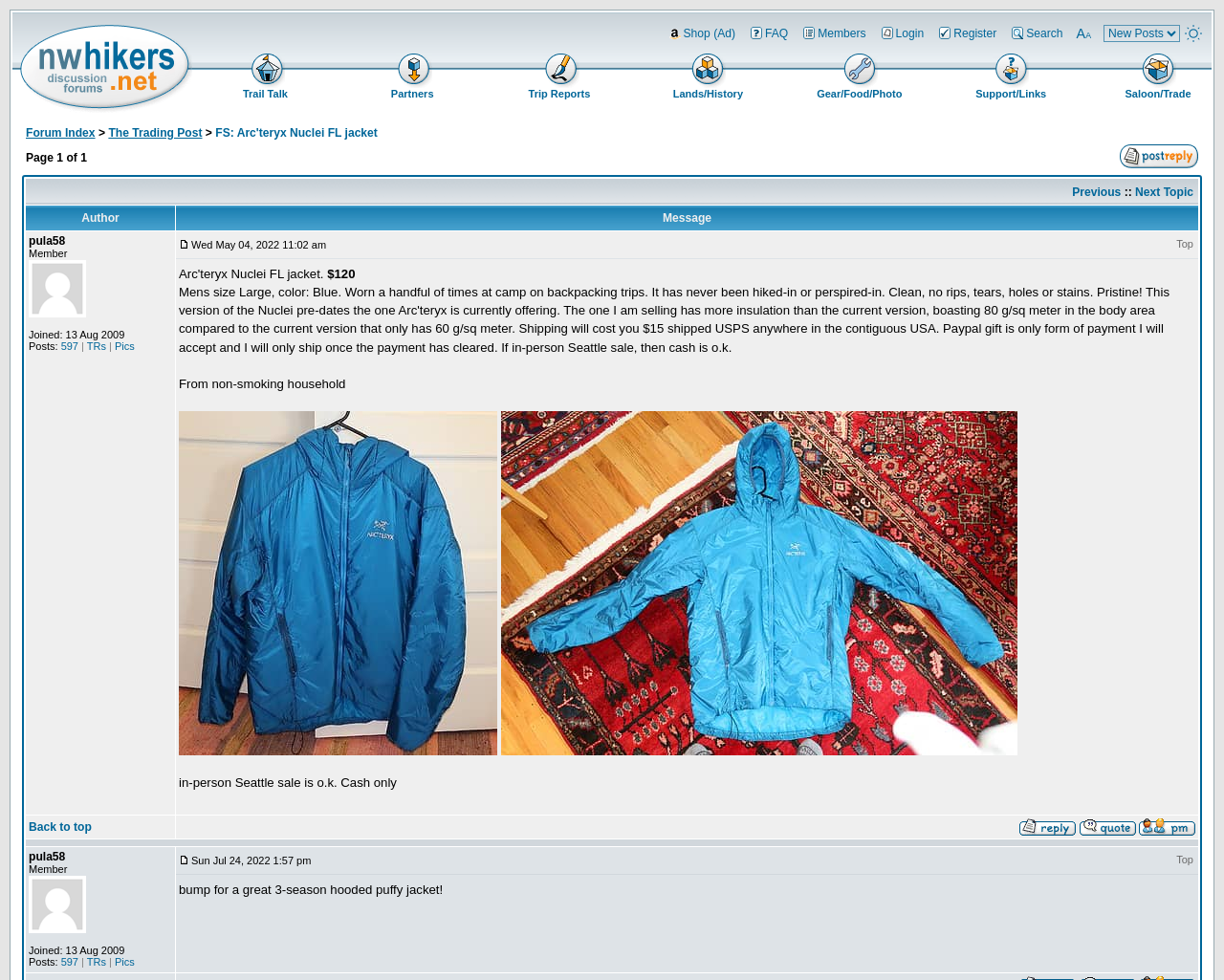Locate the bounding box coordinates of the element to click to perform the following action: 'Login to the account'. The coordinates should be given as four float values between 0 and 1, in the form of [left, top, right, bottom].

[0.718, 0.026, 0.755, 0.04]